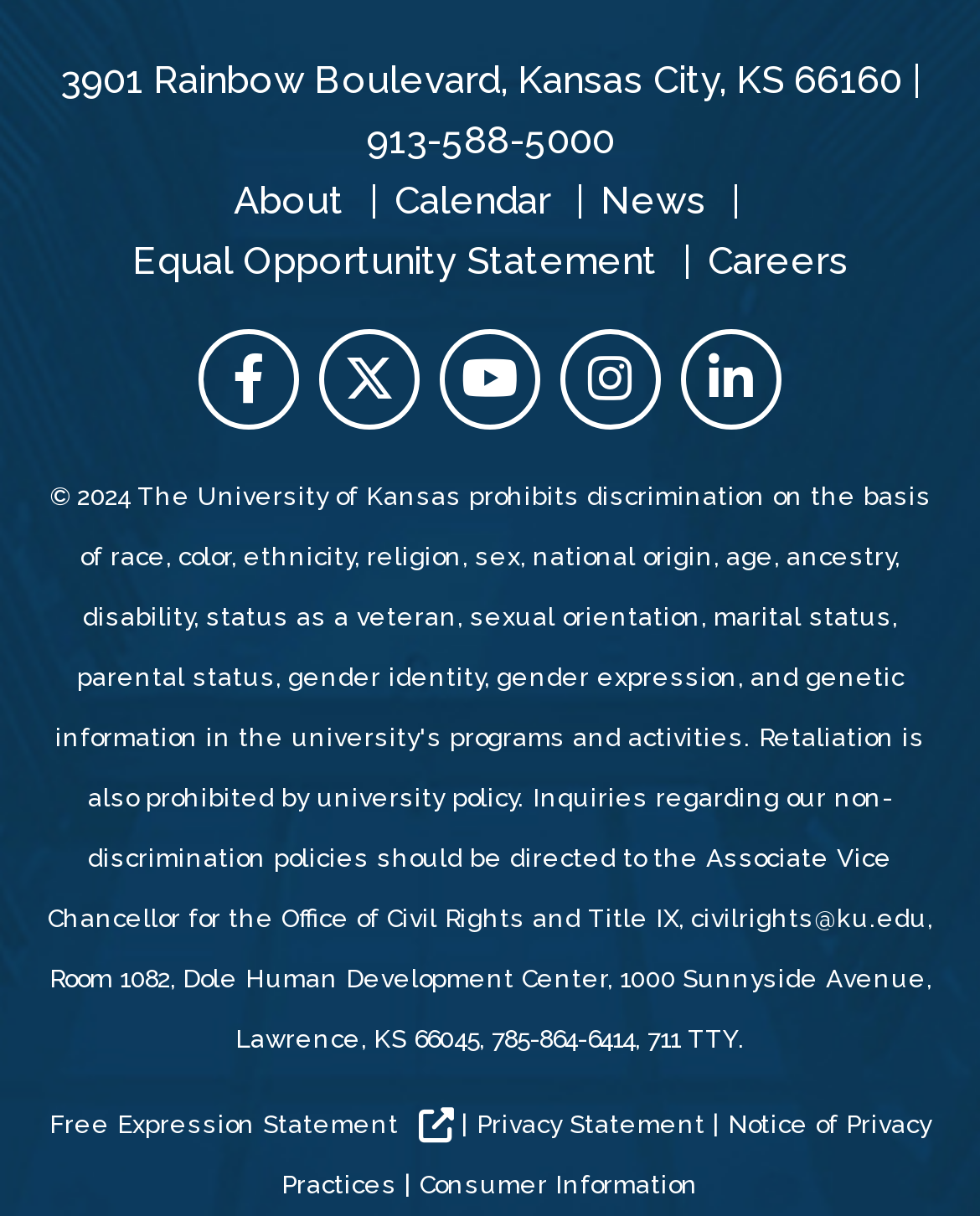Using the webpage screenshot and the element description Privacy Statement, determine the bounding box coordinates. Specify the coordinates in the format (top-left x, top-left y, bottom-right x, bottom-right y) with values ranging from 0 to 1.

[0.486, 0.912, 0.727, 0.935]